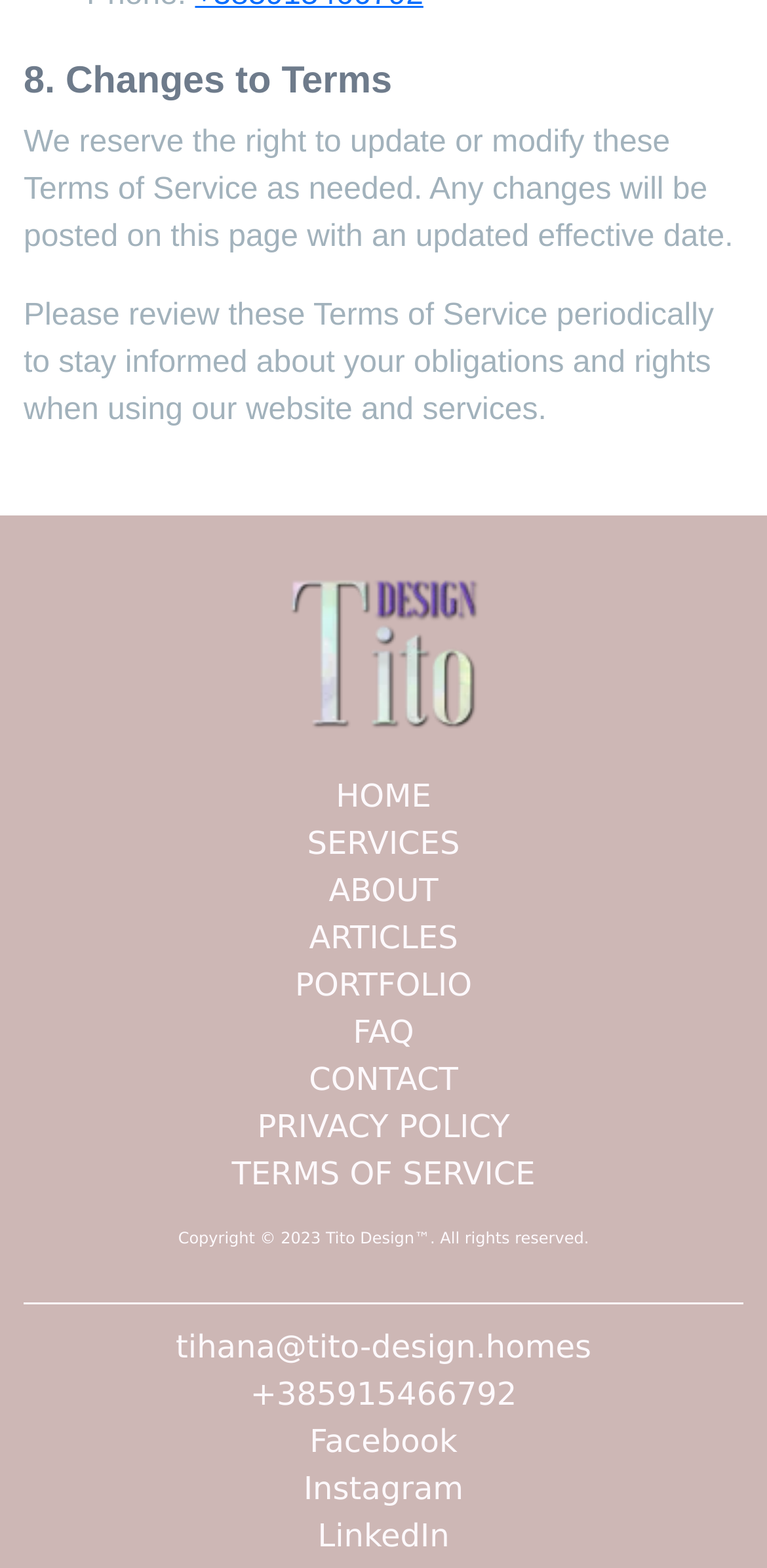Please specify the bounding box coordinates of the clickable region to carry out the following instruction: "visit Facebook page". The coordinates should be four float numbers between 0 and 1, in the format [left, top, right, bottom].

[0.031, 0.905, 0.969, 0.935]